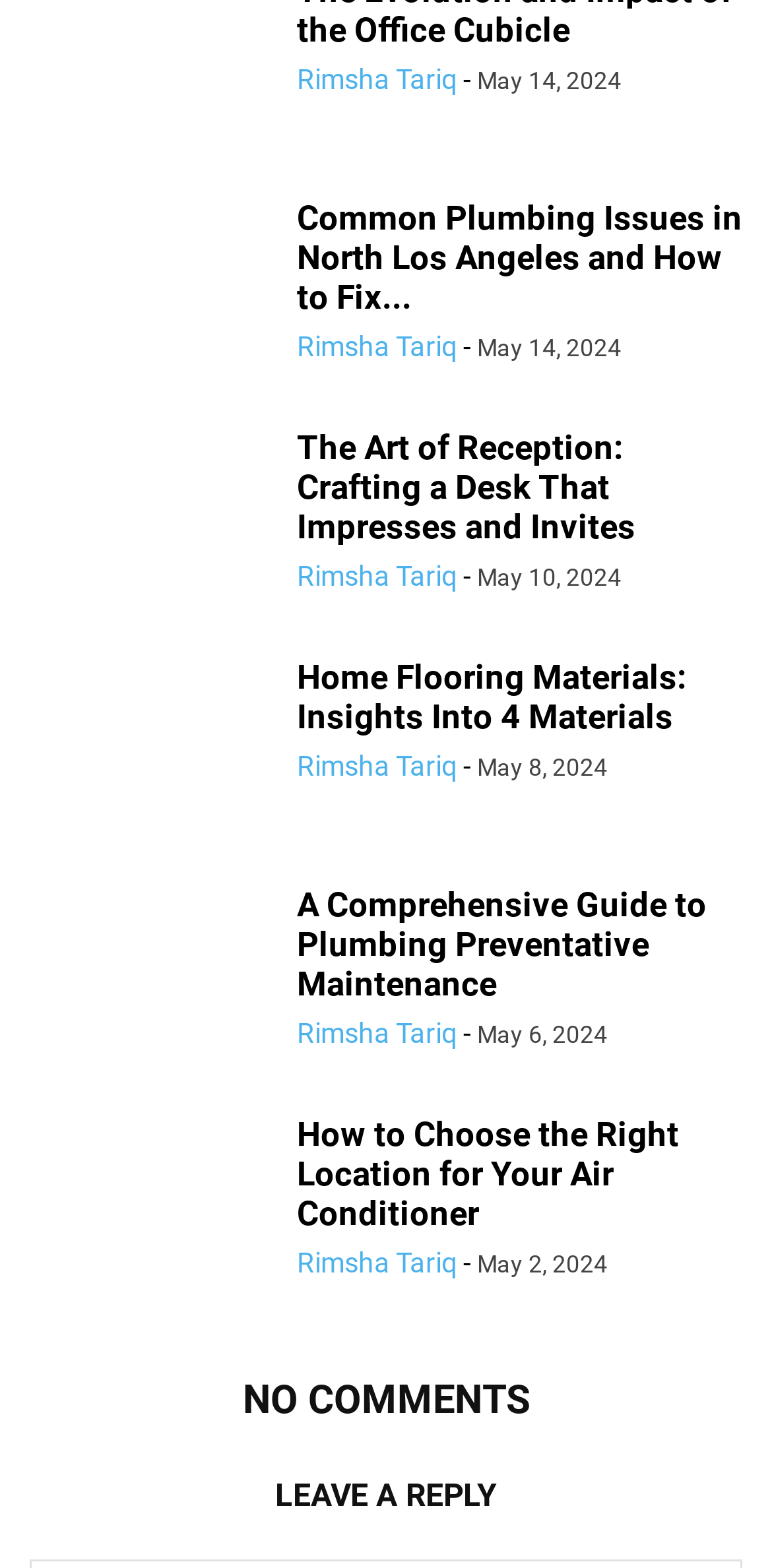How many days ago was the oldest article published?
Please give a detailed and elaborate answer to the question based on the image.

I looked at the dates of the articles and found the oldest one, which is dated May 2, 2024. Today's date is May 14, 2024, so the article was published 12 days ago.